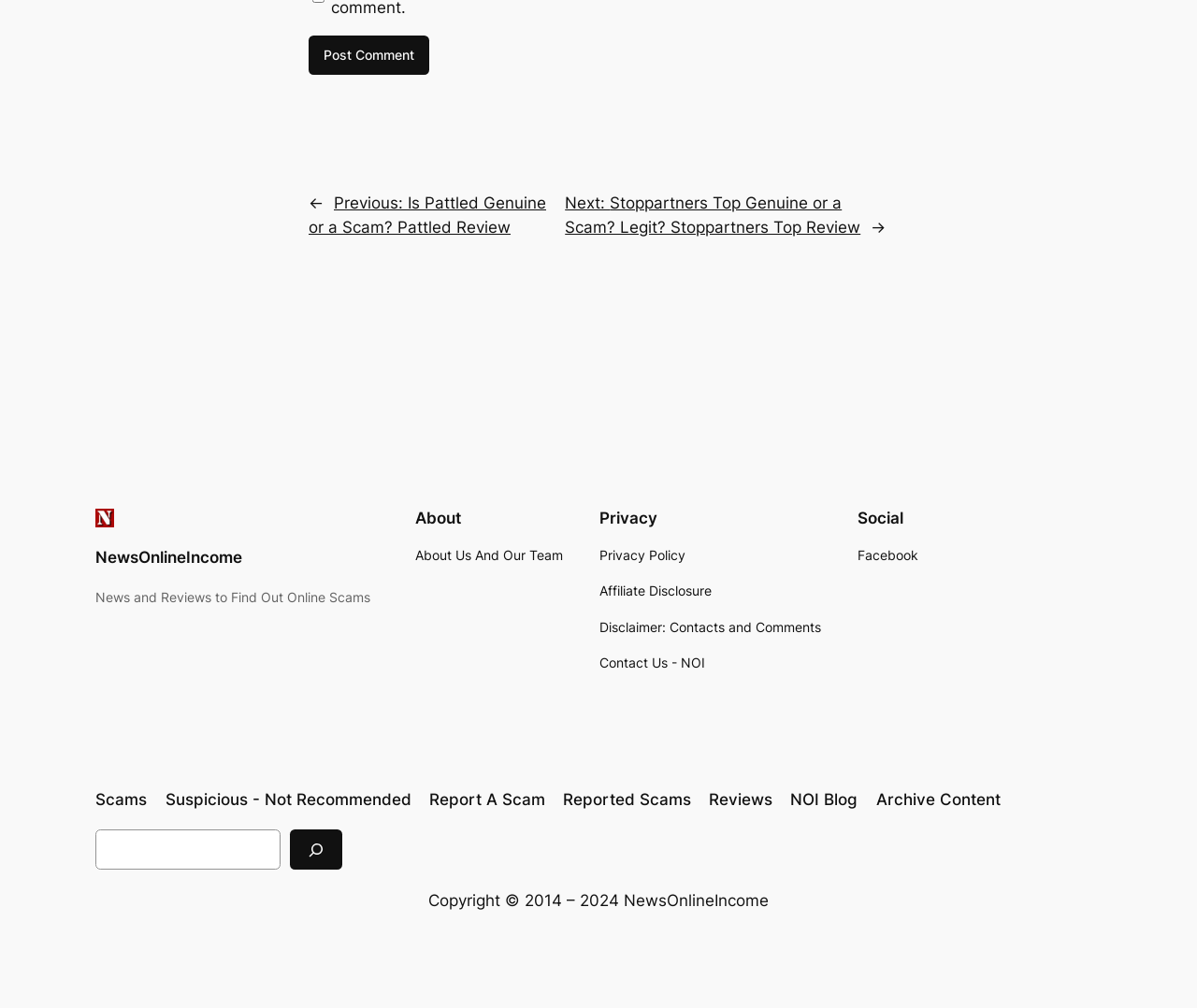Find the bounding box coordinates for the HTML element described in this sentence: "Report A Scam". Provide the coordinates as four float numbers between 0 and 1, in the format [left, top, right, bottom].

[0.358, 0.781, 0.455, 0.805]